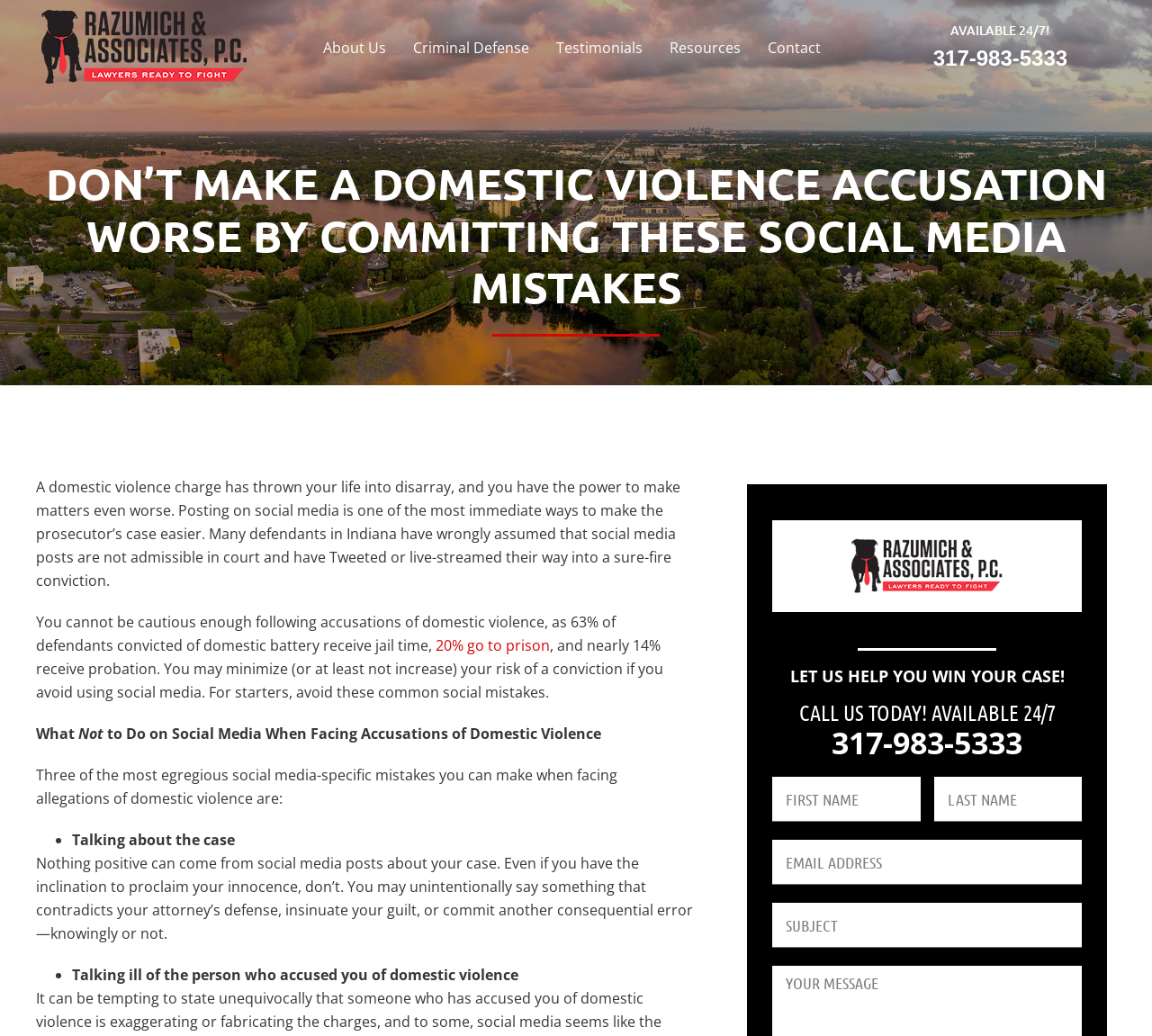Could you indicate the bounding box coordinates of the region to click in order to complete this instruction: "Click the 'Supplements' link".

None